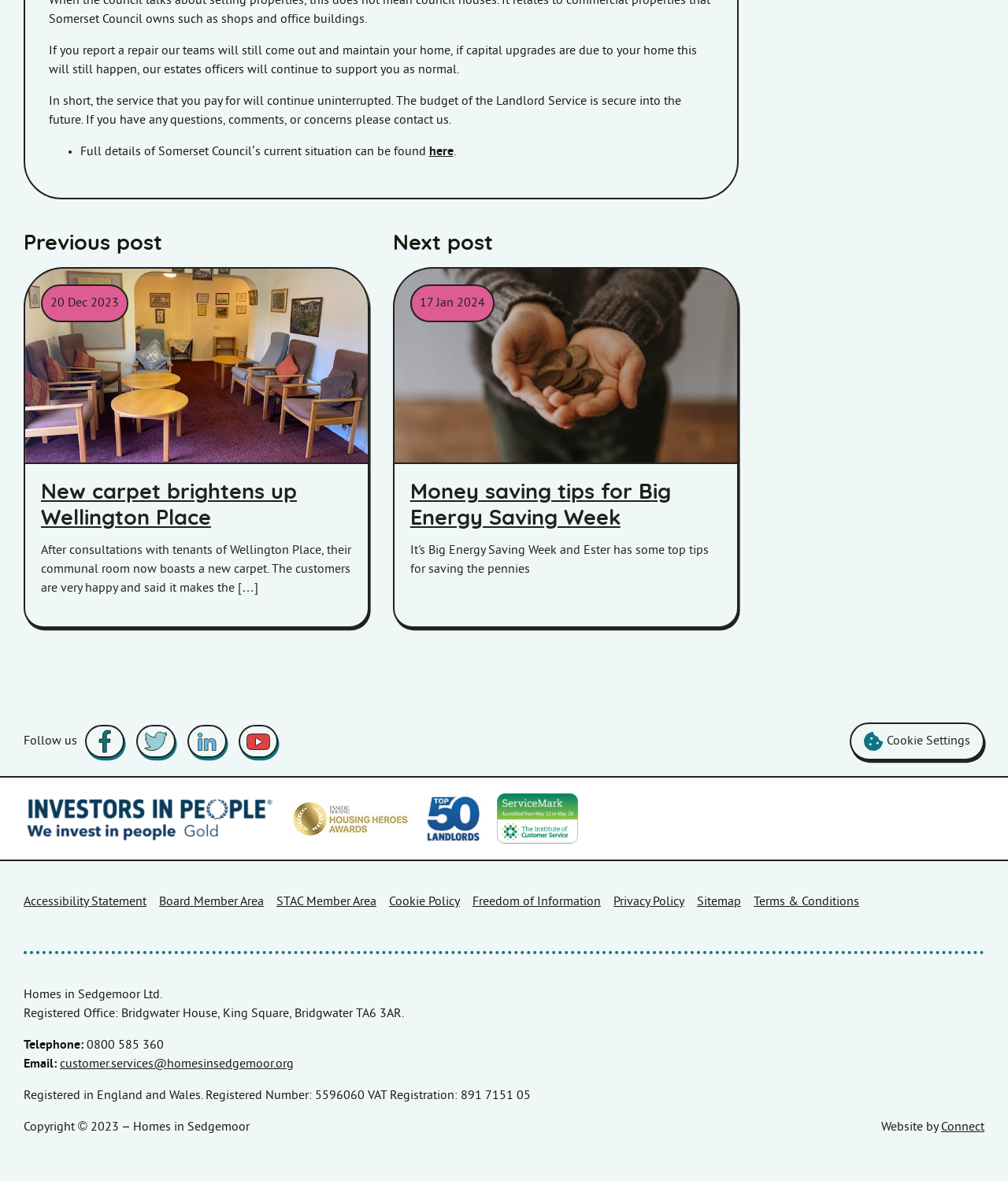Find the bounding box of the UI element described as follows: "Cookie Settings".

[0.843, 0.612, 0.977, 0.644]